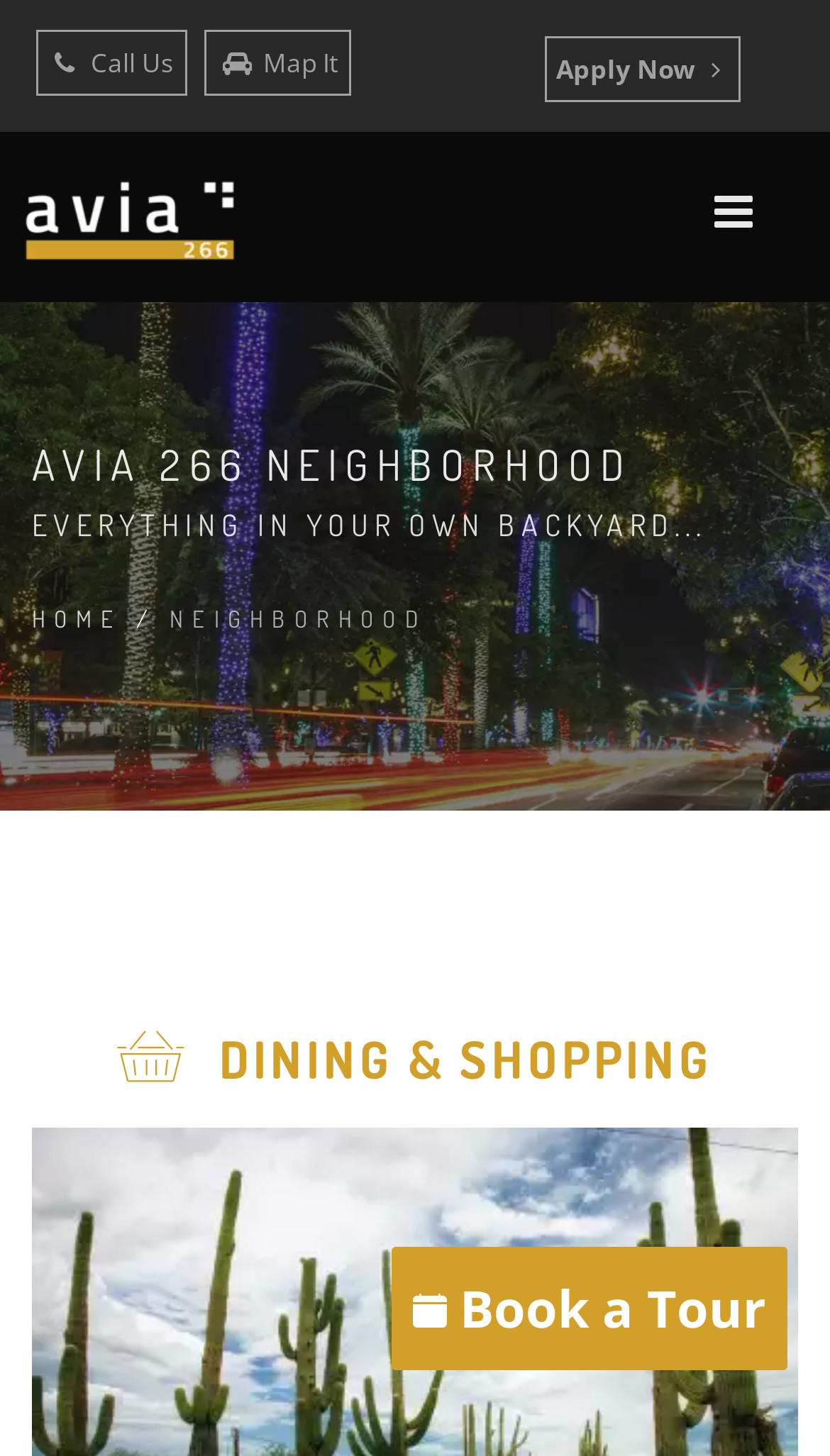Use a single word or phrase to answer the question: 
What is the name of the apartment complex?

Avia 266